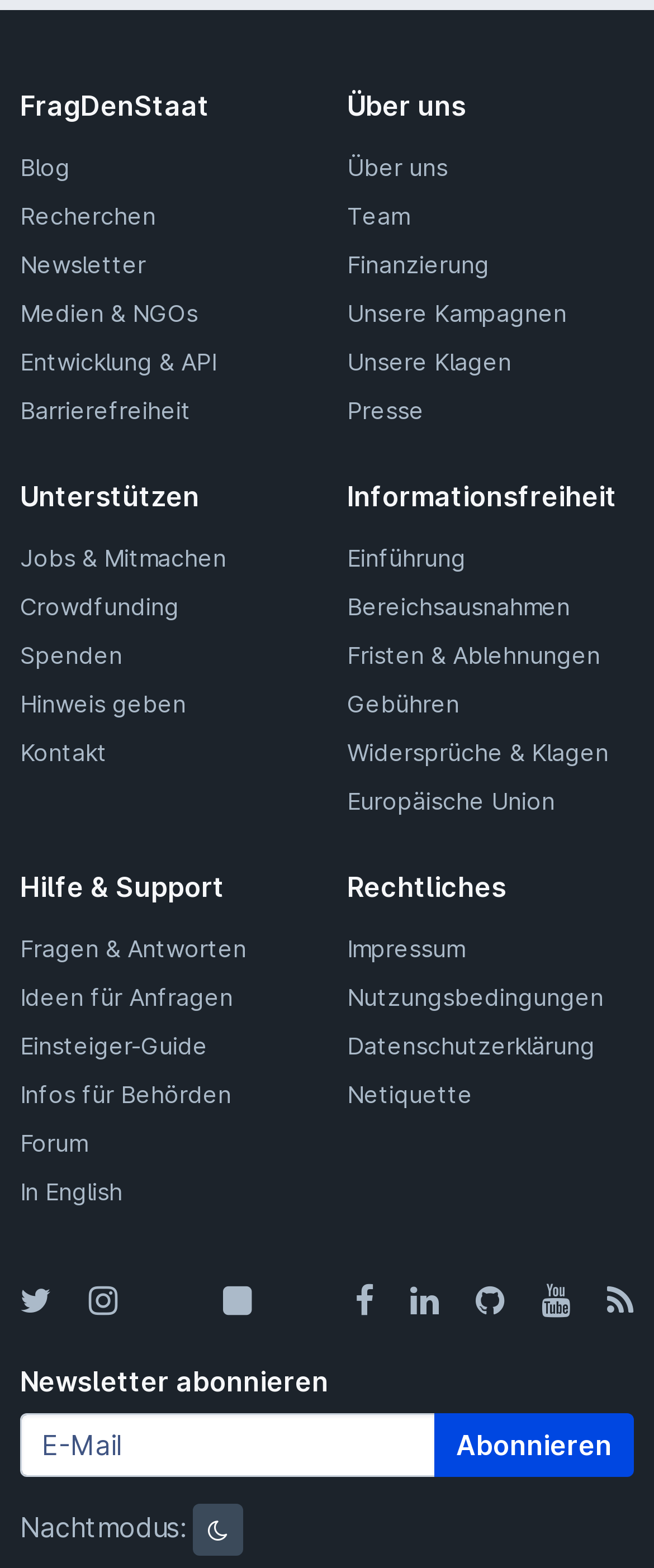Please determine the bounding box coordinates of the clickable area required to carry out the following instruction: "Visit the 'Über uns' page". The coordinates must be four float numbers between 0 and 1, represented as [left, top, right, bottom].

[0.531, 0.097, 0.685, 0.115]